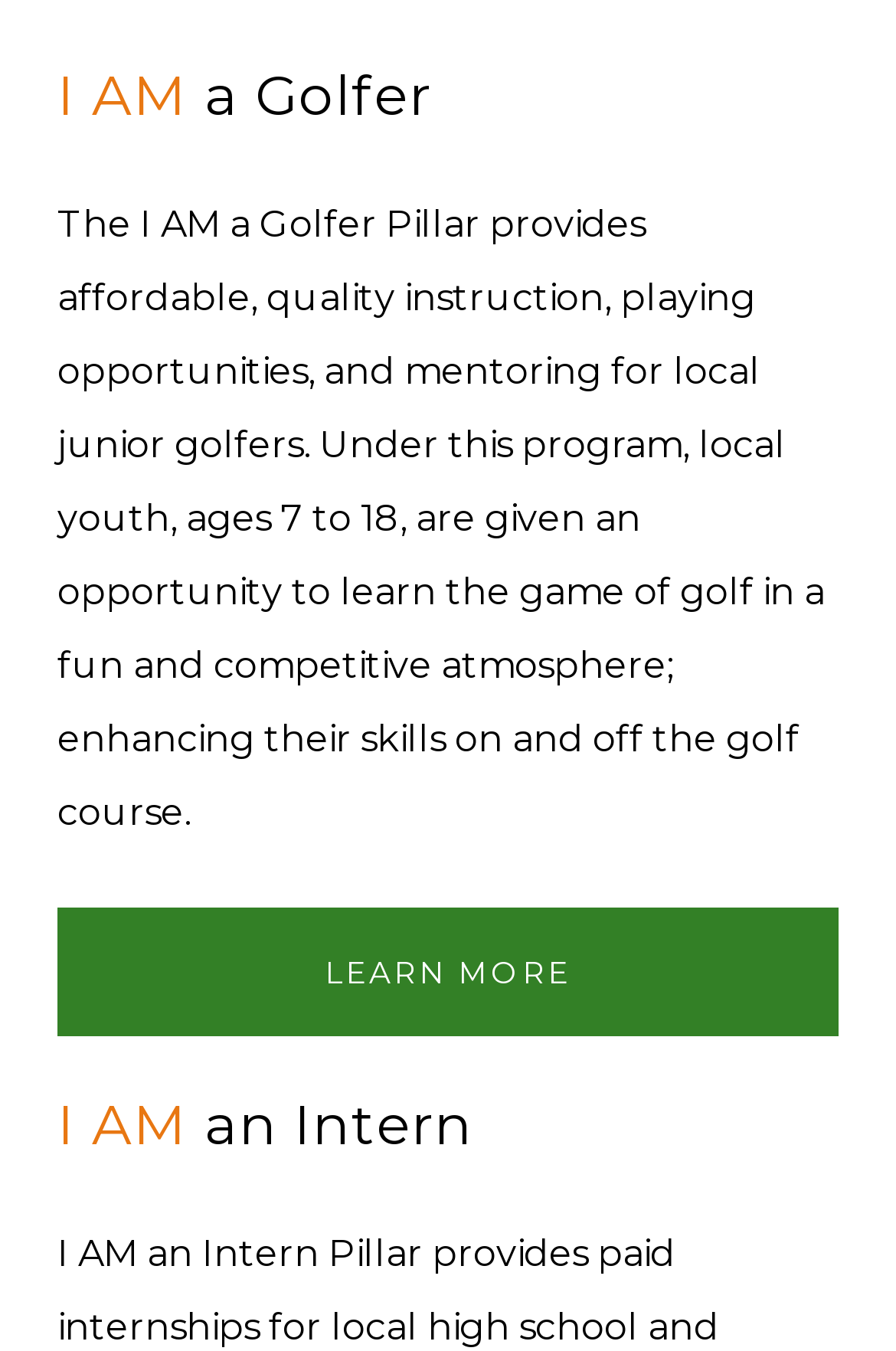Using the webpage screenshot, find the UI element described by Blog. Provide the bounding box coordinates in the format (top-left x, top-left y, bottom-right x, bottom-right y), ensuring all values are floating point numbers between 0 and 1.

[0.767, 0.041, 0.887, 0.067]